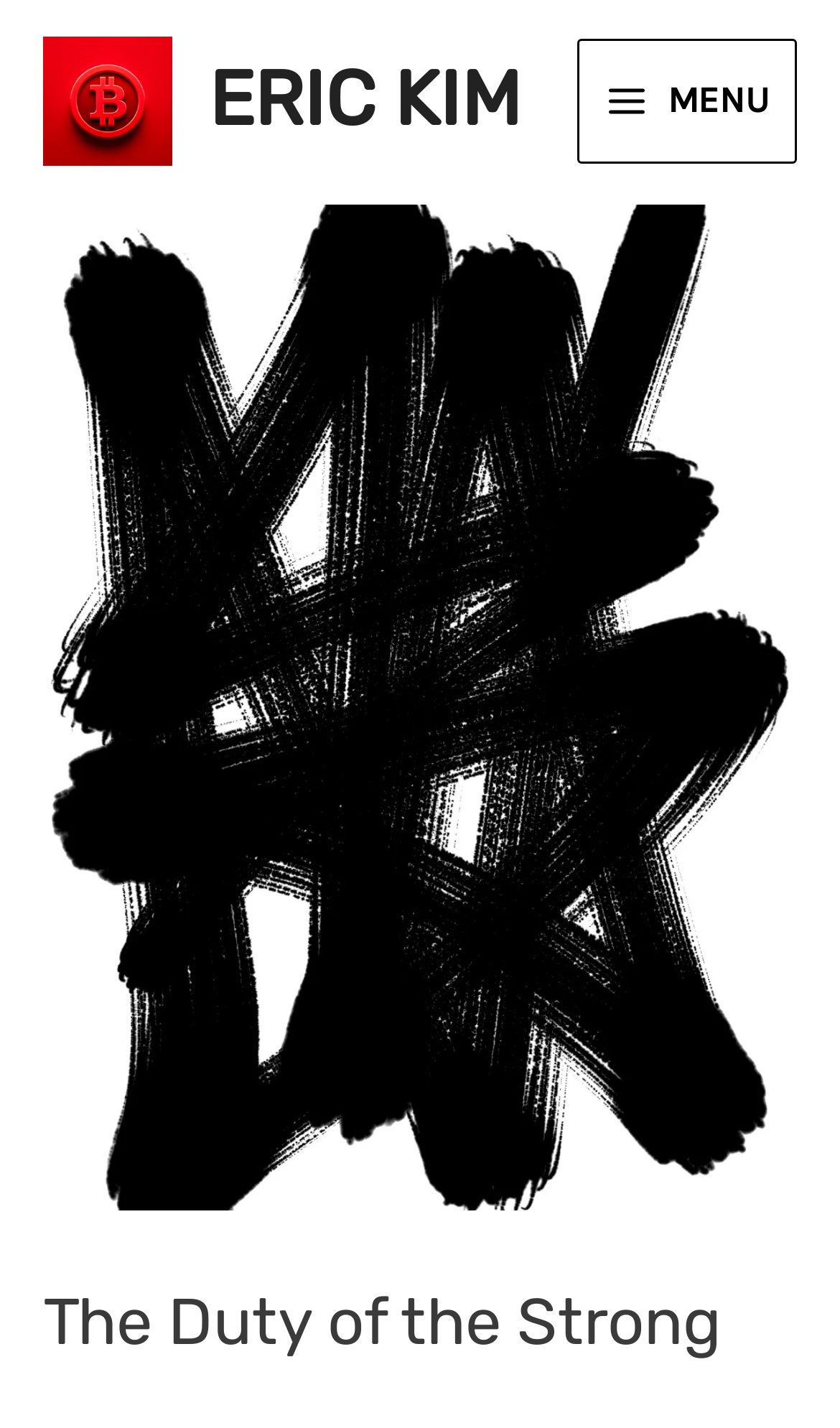What is the theme of the header image?
Provide a detailed answer to the question using information from the image.

The header image has a description 'Strong', which suggests that the theme of the image is related to strength or power.